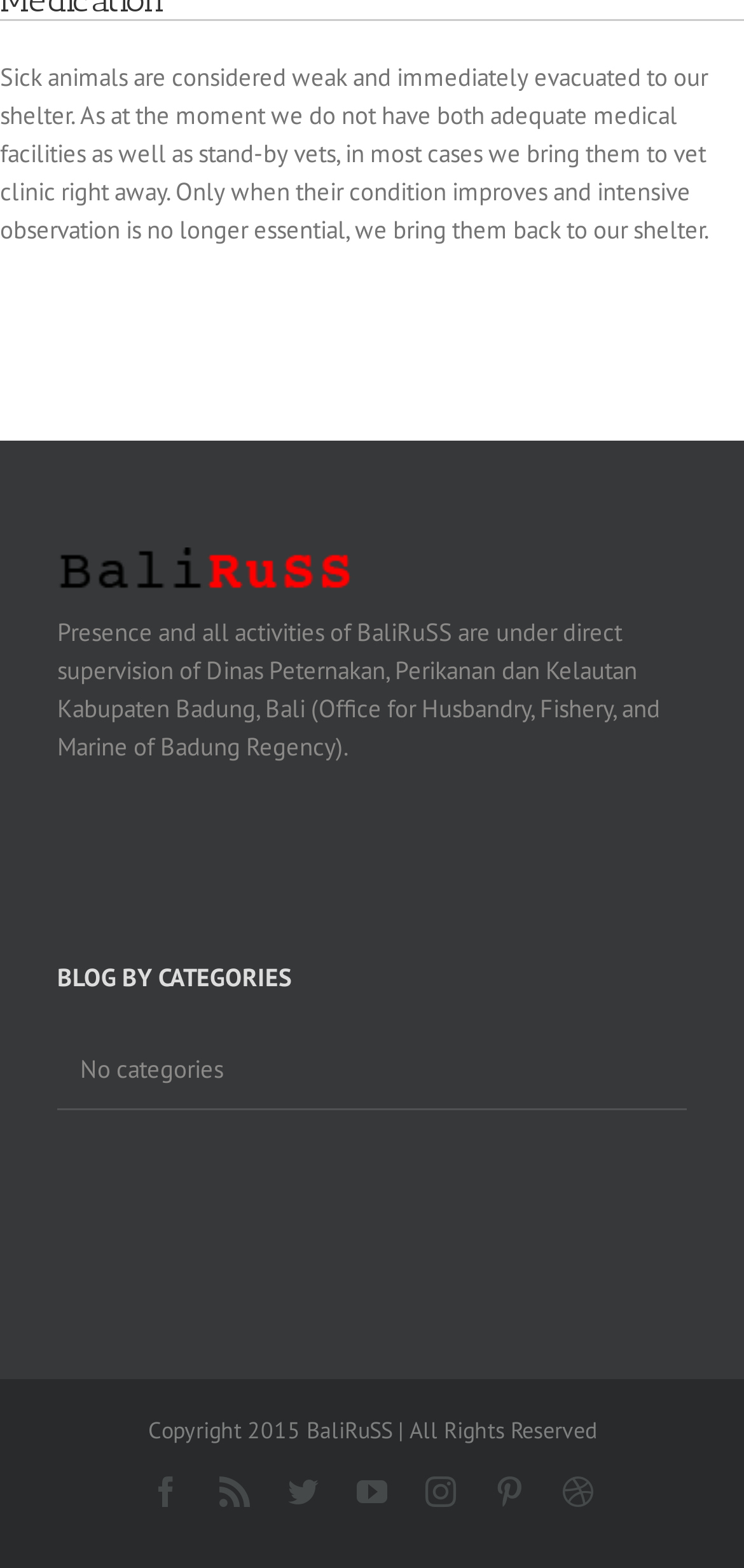What is the organization's name?
Using the information presented in the image, please offer a detailed response to the question.

The organization's name is mentioned in the image description as 'Bali Animal Rescue by Rumah Singgah Satwa' and also in the text 'Presence and all activities of BaliRuSS are under direct supervision of Dinas Peternakan, Perikanan dan Kelautan Kabupaten Badung, Bali (Office for Husbandry, Fishery, and Marine of Badung Regency).'.